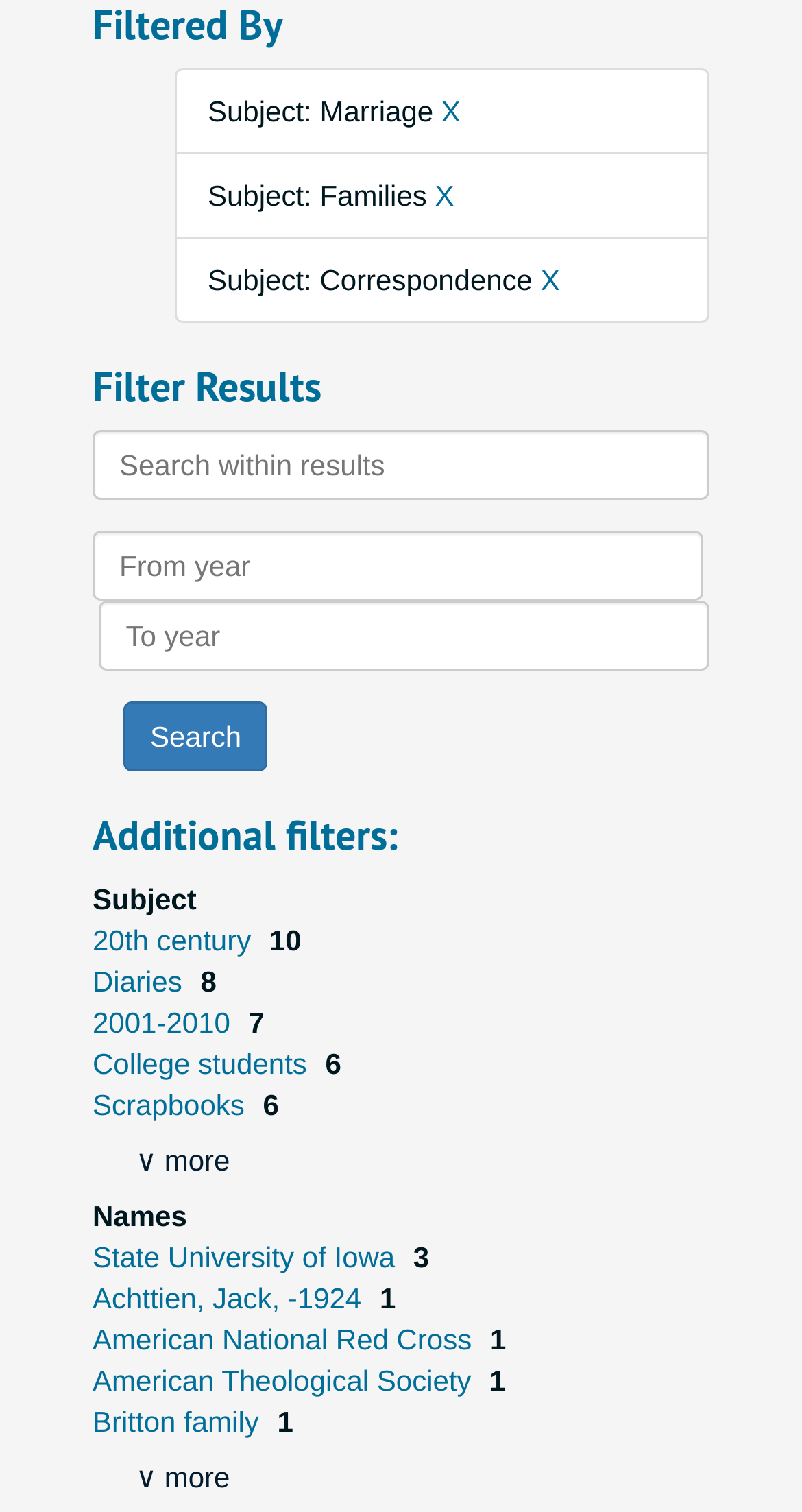Find the bounding box coordinates for the area that should be clicked to accomplish the instruction: "Click 'Search' button".

[0.154, 0.464, 0.334, 0.51]